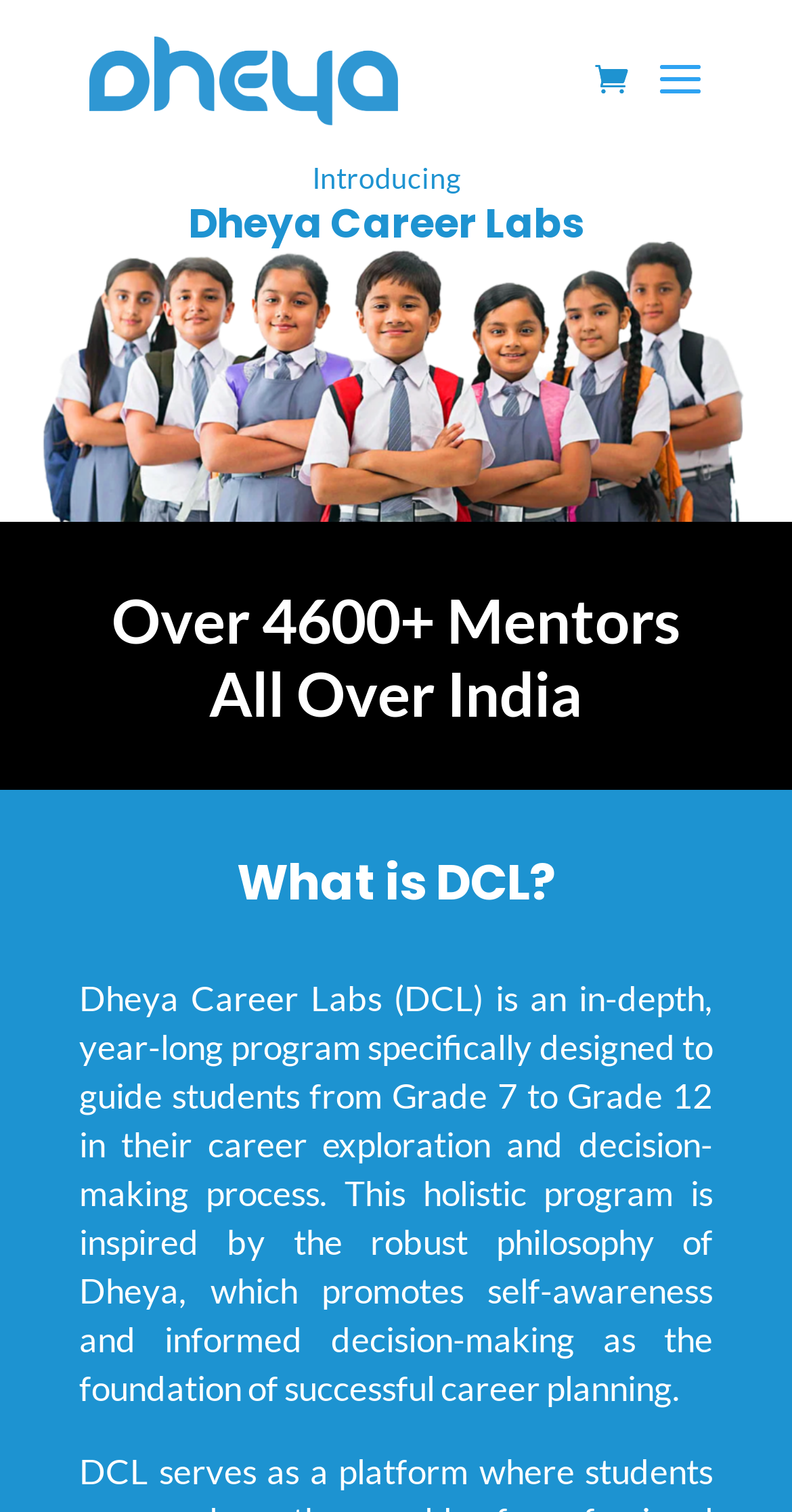What is the name of the company?
Answer briefly with a single word or phrase based on the image.

Dheya